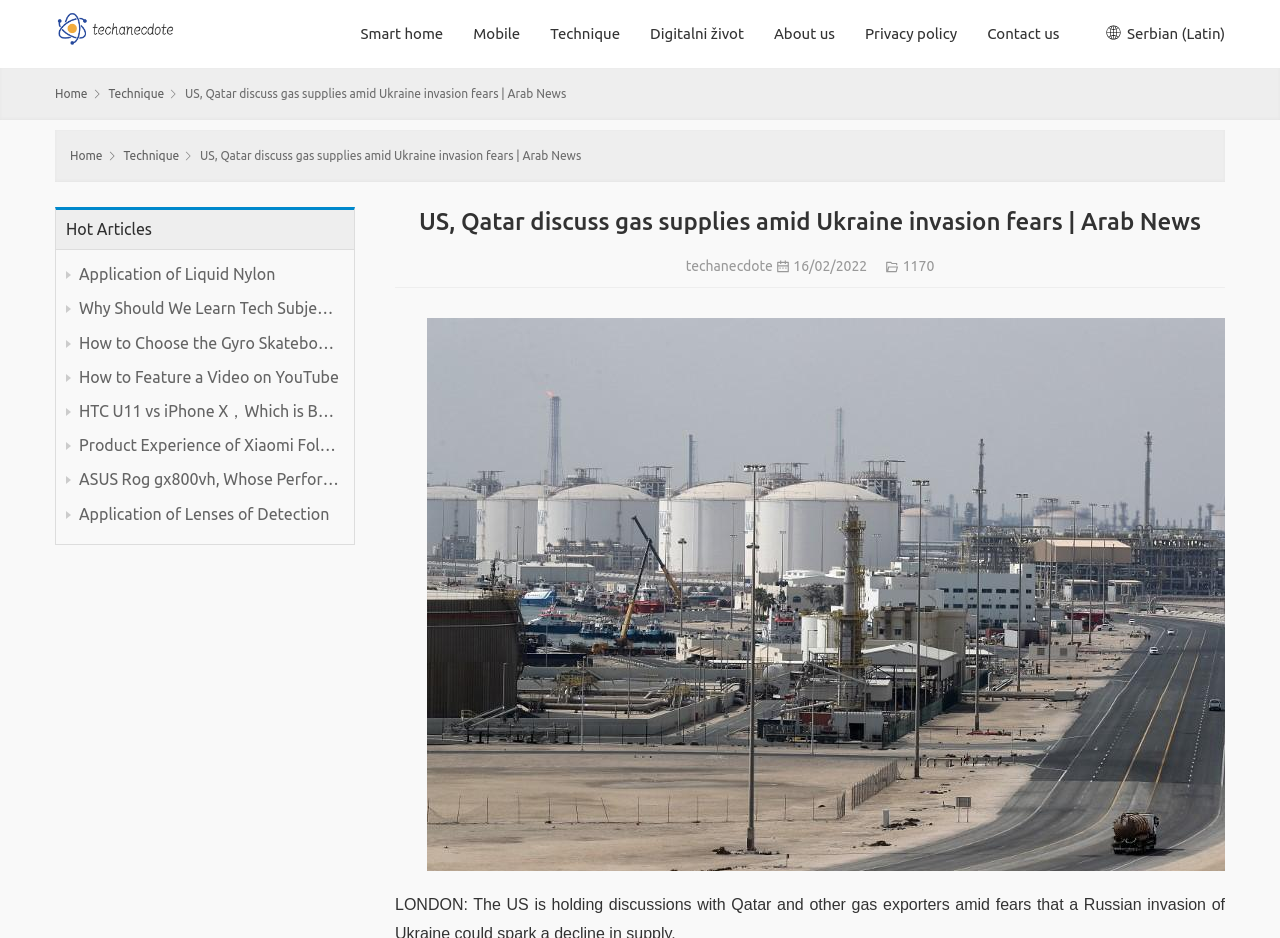Return the bounding box coordinates of the UI element that corresponds to this description: "Application of Lenses of Detection". The coordinates must be given as four float numbers in the range of 0 and 1, [left, top, right, bottom].

[0.062, 0.538, 0.265, 0.558]